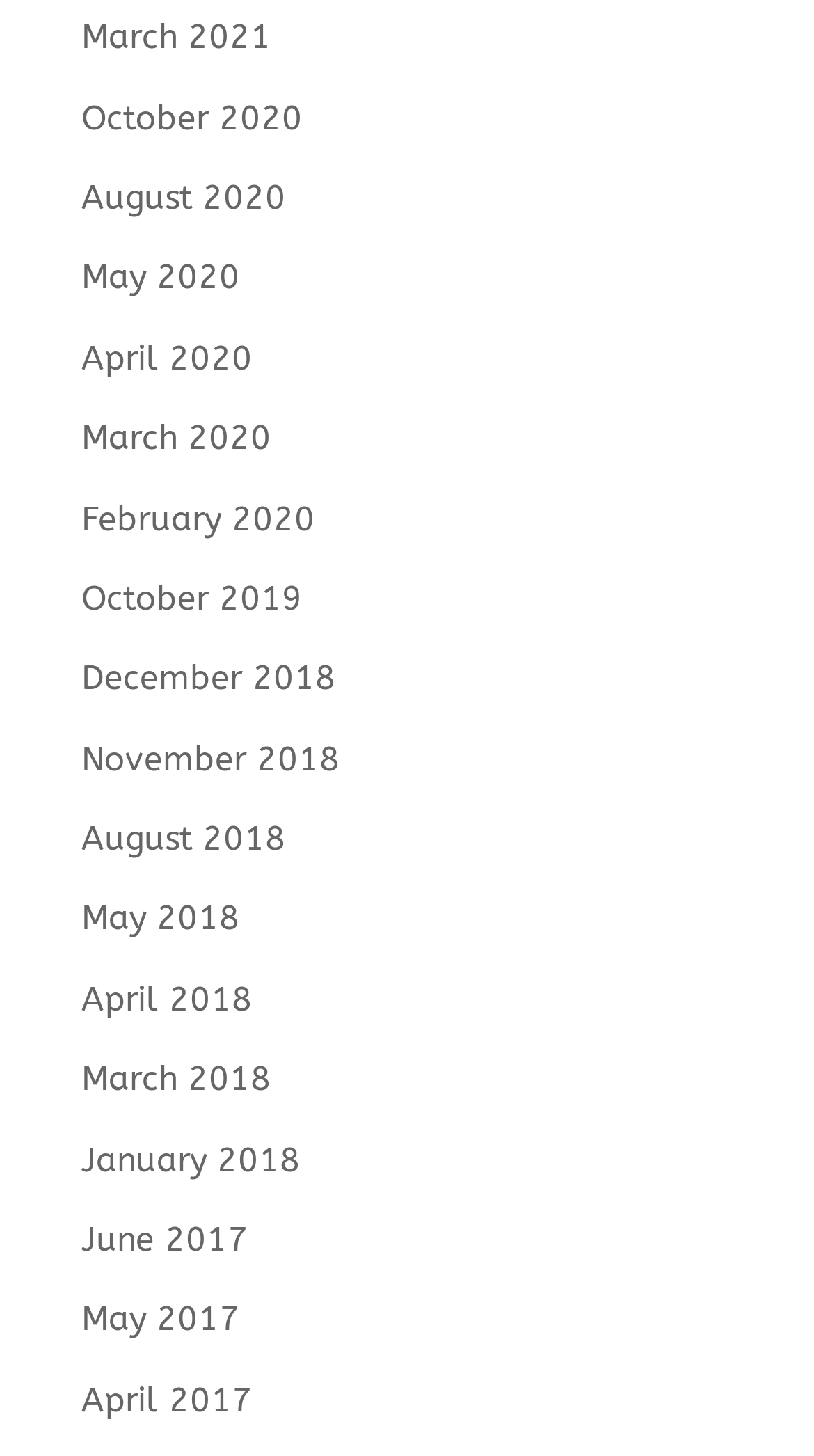Identify the bounding box coordinates for the element that needs to be clicked to fulfill this instruction: "view August 2020". Provide the coordinates in the format of four float numbers between 0 and 1: [left, top, right, bottom].

[0.1, 0.122, 0.351, 0.149]